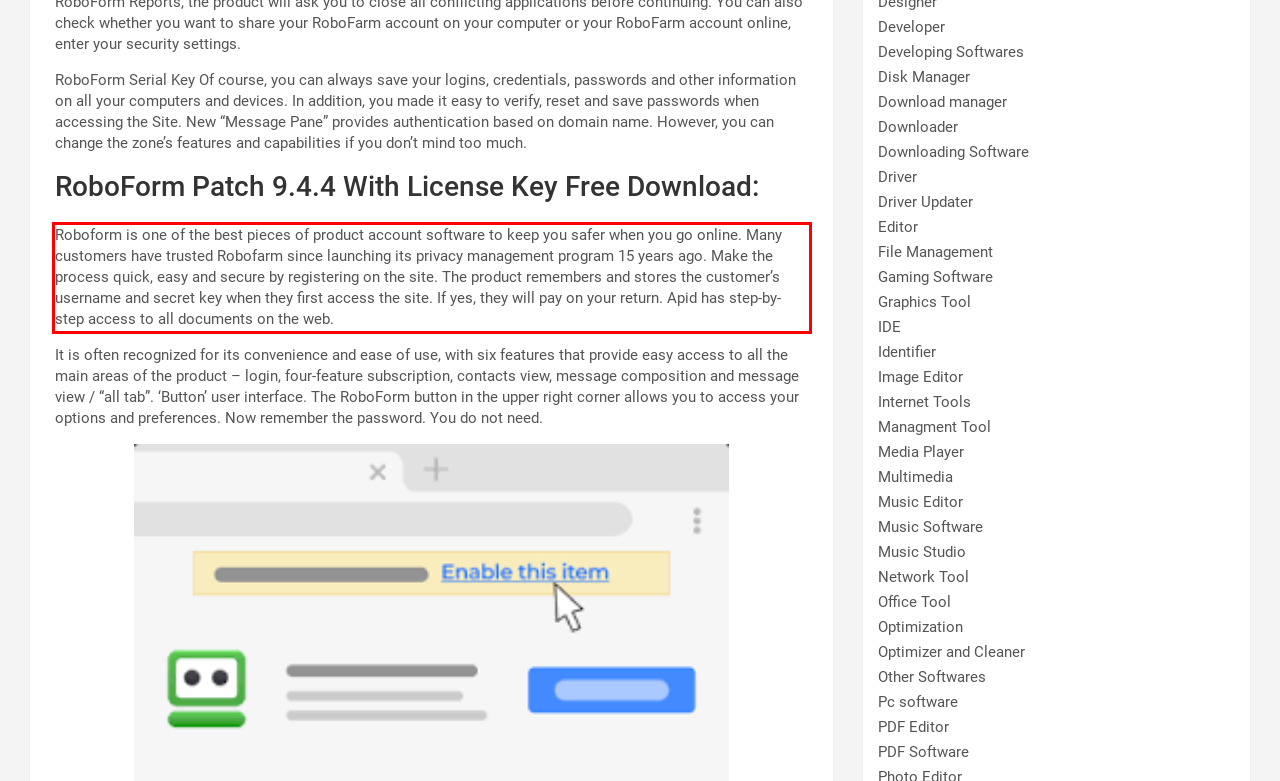Please analyze the screenshot of a webpage and extract the text content within the red bounding box using OCR.

Roboform is one of the best pieces of product account software to keep you safer when you go online. Many customers have trusted Robofarm since launching its privacy management program 15 years ago. Make the process quick, easy and secure by registering on the site. The product remembers and stores the customer’s username and secret key when they first access the site. If yes, they will pay on your return. Apid has step-by-step access to all documents on the web.